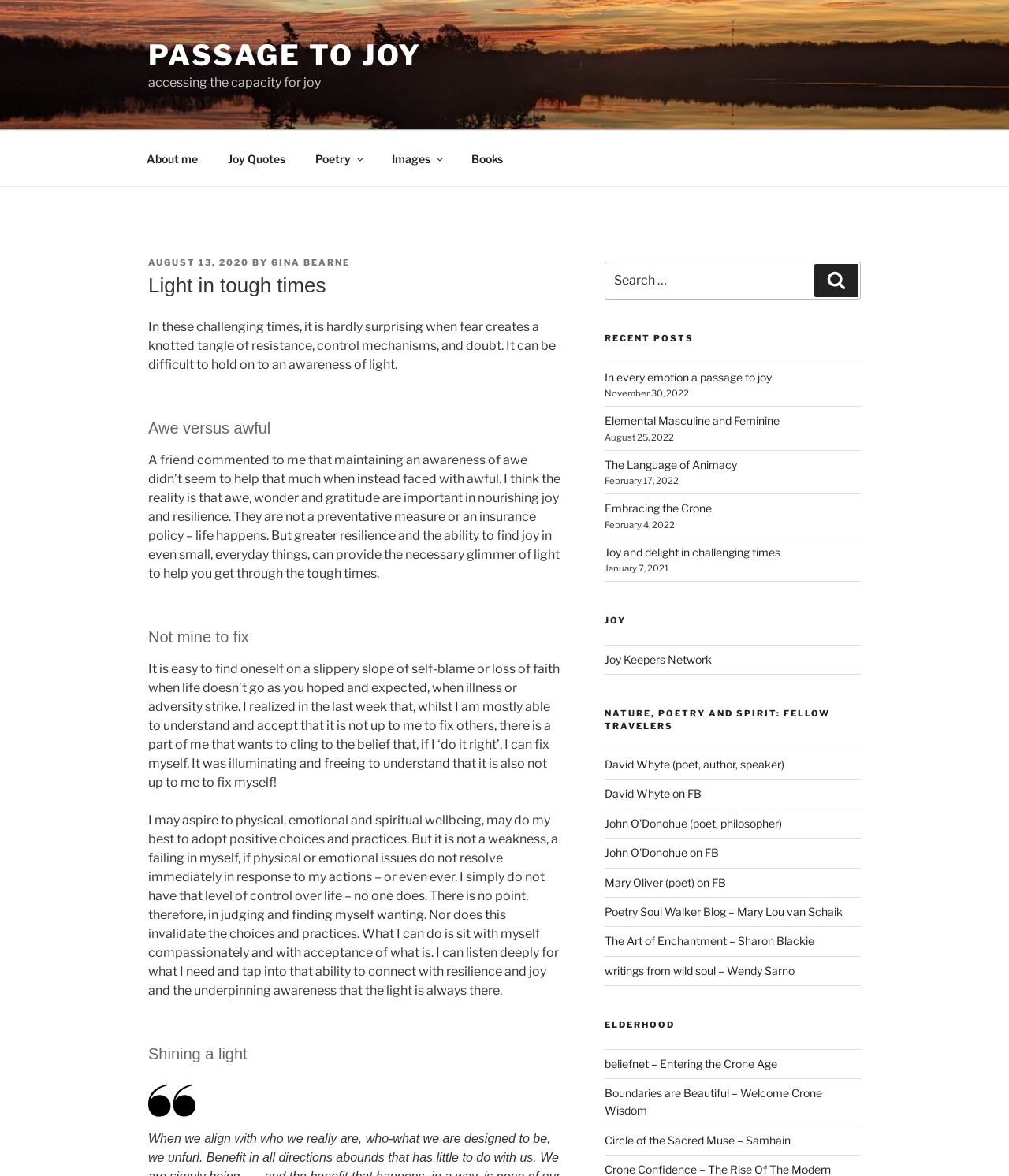What is the title of the first post?
Look at the image and respond with a single word or a short phrase.

Light in tough times